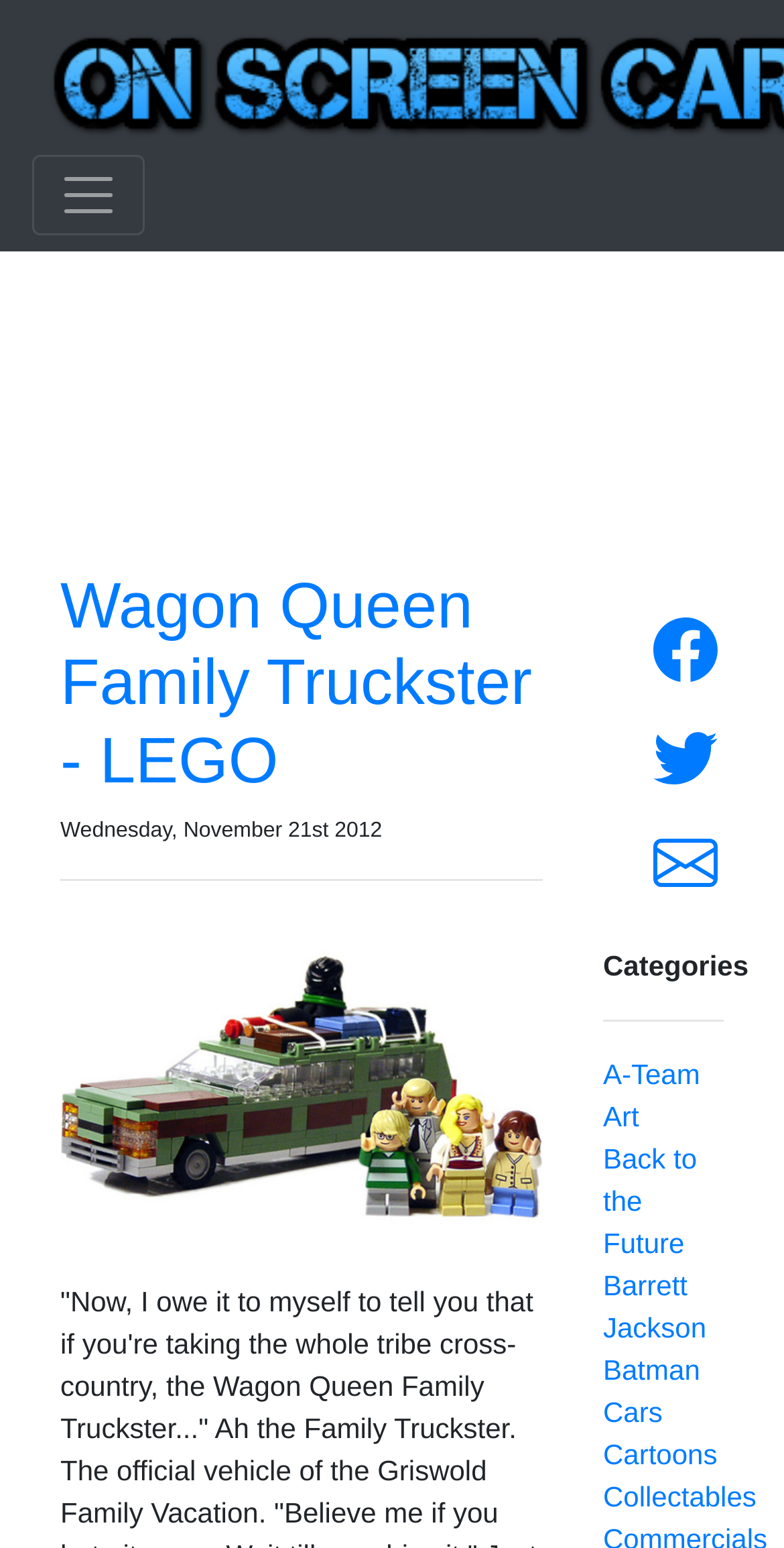Identify the bounding box coordinates of the clickable region to carry out the given instruction: "click on Best of Toronto".

None